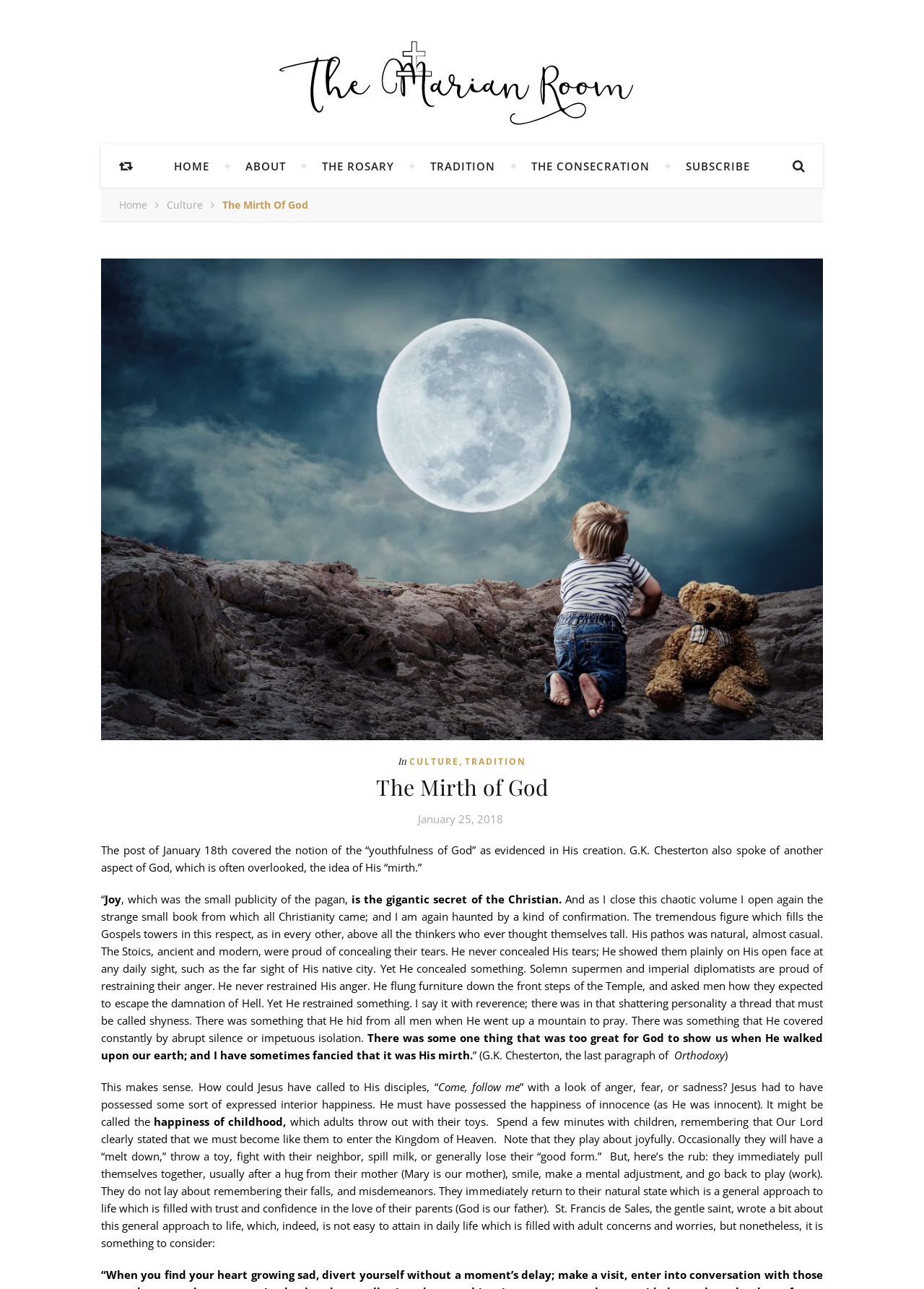Identify the bounding box coordinates for the UI element mentioned here: "title="The Marian Room"". Provide the coordinates as four float values between 0 and 1, i.e., [left, top, right, bottom].

[0.266, 0.0, 0.734, 0.18]